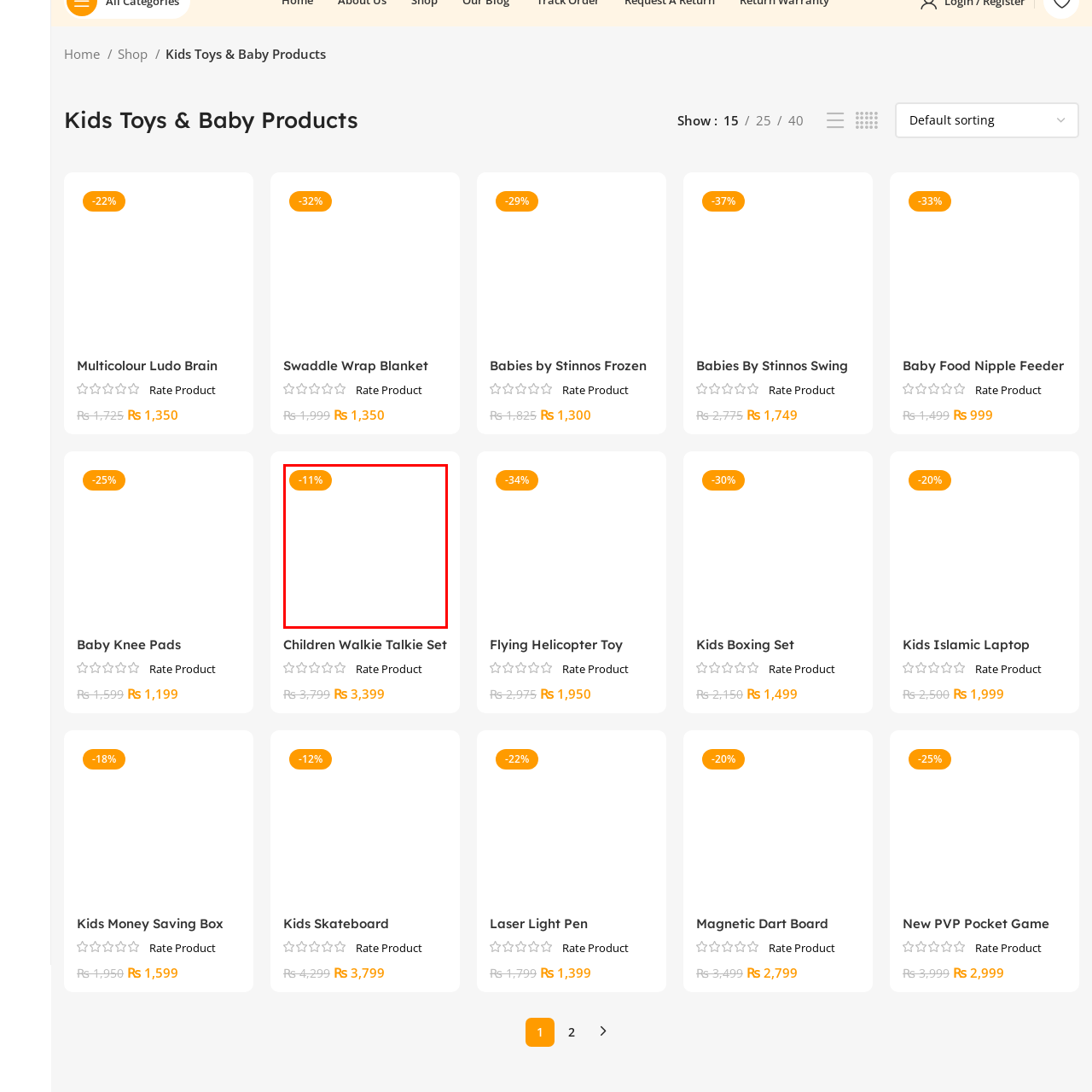What is the color of the discount tag?
Look at the image surrounded by the red border and respond with a one-word or short-phrase answer based on your observation.

Orange